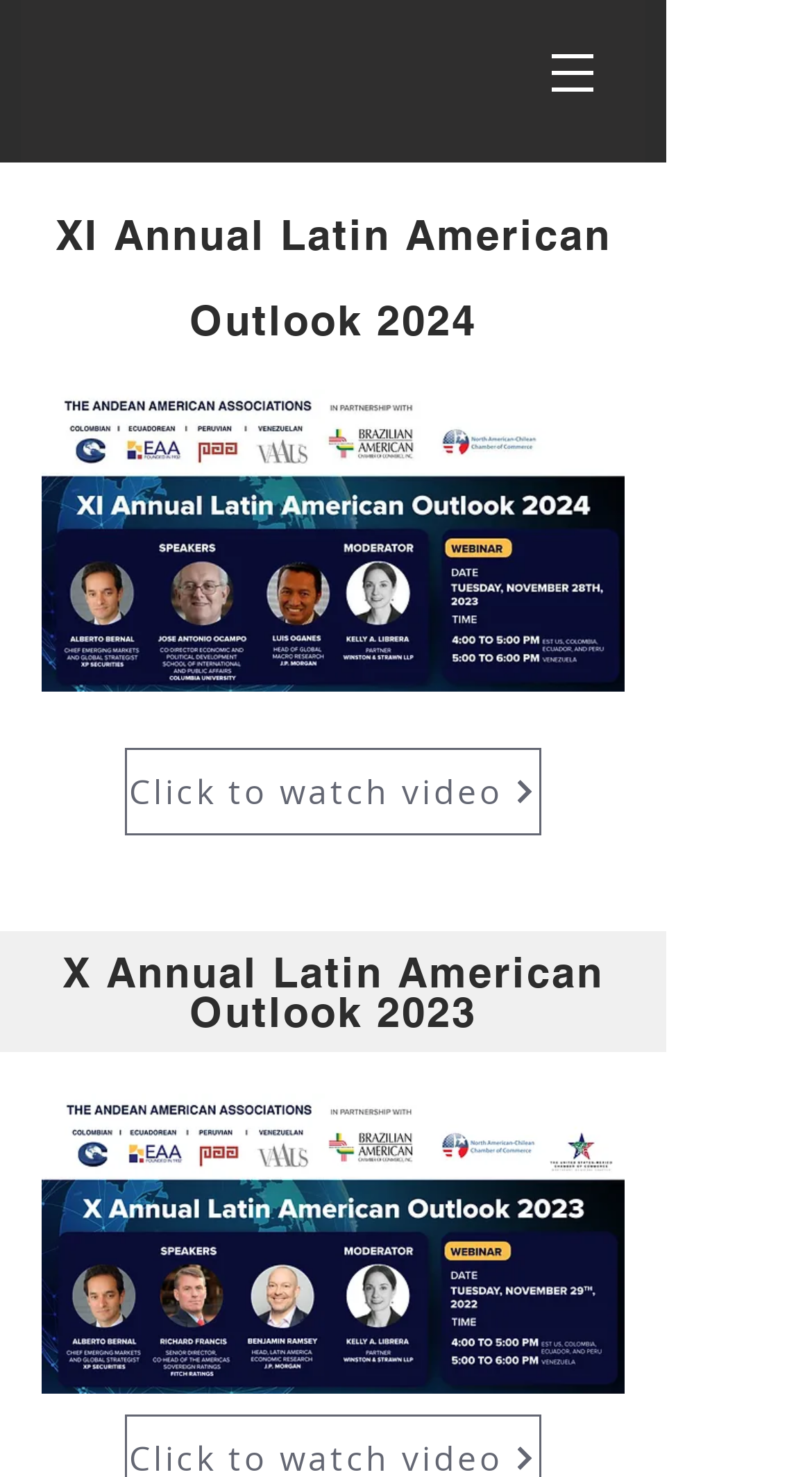Offer an in-depth caption of the entire webpage.

The webpage is about events, specifically the XI Annual Latin American Outlook 2024 and X Annual Latin American Outlook 2023. At the top, there is a navigation menu labeled "Site" with a button that has a popup menu. To the right of the navigation menu, there is an image.

Below the navigation menu, there is a heading that reads "XI Annual Latin American Outlook 2024". To the right of this heading, there is a large image that takes up most of the width of the page. The image is described as "1f1e64_9491d0dfb967470095fa92c84472df38~mv2.jpeg" and has a smaller image overlaid on top of it, which is a WhatsApp image.

Further down the page, there is a link to watch a video, and below that, there is another heading that reads "X Annual Latin American Outlook 2023". At the bottom of the page, there is a generic element with an image described as "social-media-2 (1).jpg", which has a link embedded within it.